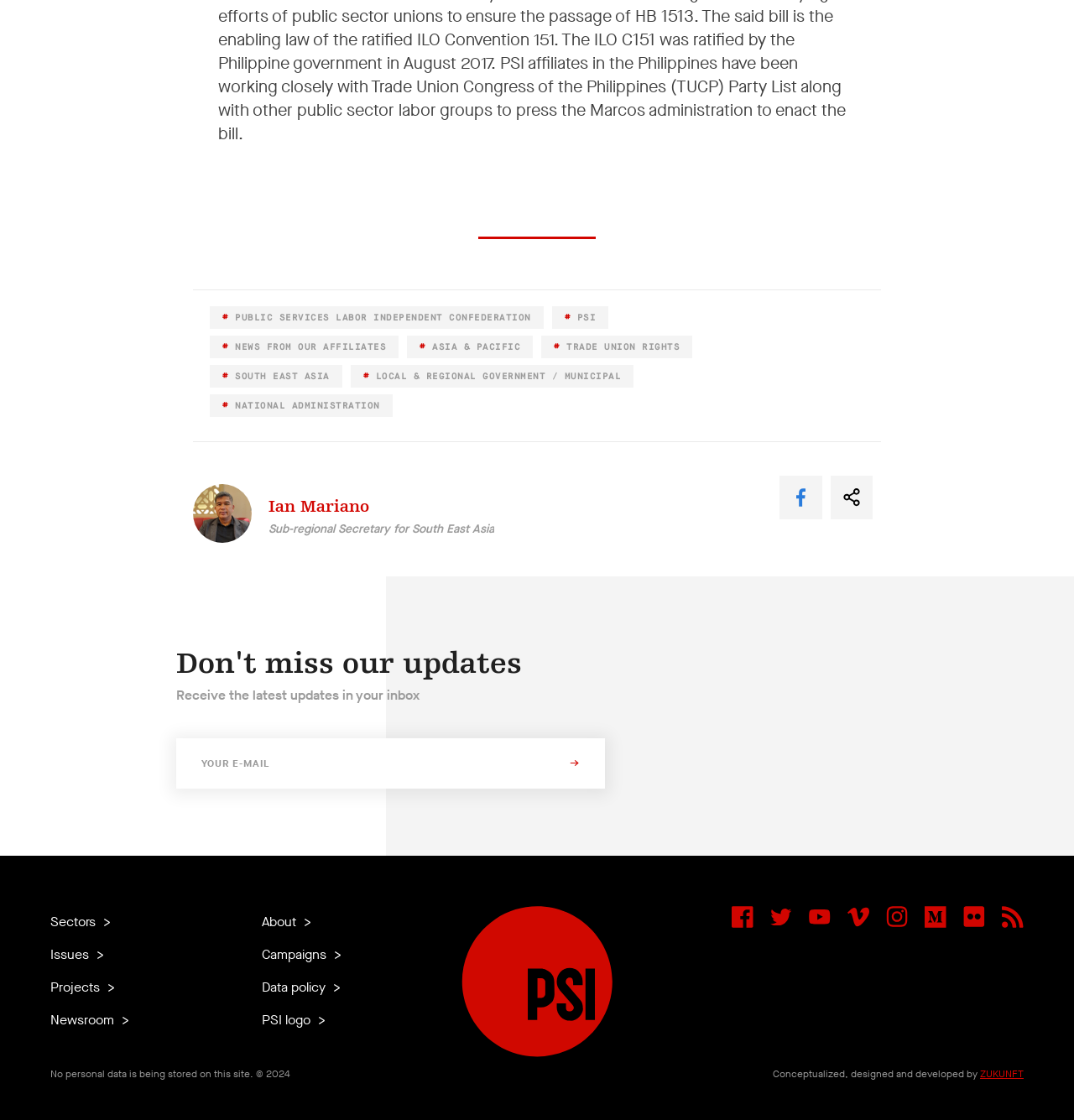How many links are there in the footer section?
Please use the image to provide an in-depth answer to the question.

I counted the number of link elements within the footer section, which includes links to 'PUBLIC SERVICES LABOR INDEPENDENT CONFEDERATION', 'PSI', 'NEWS FROM OUR AFFILIATES', and others.